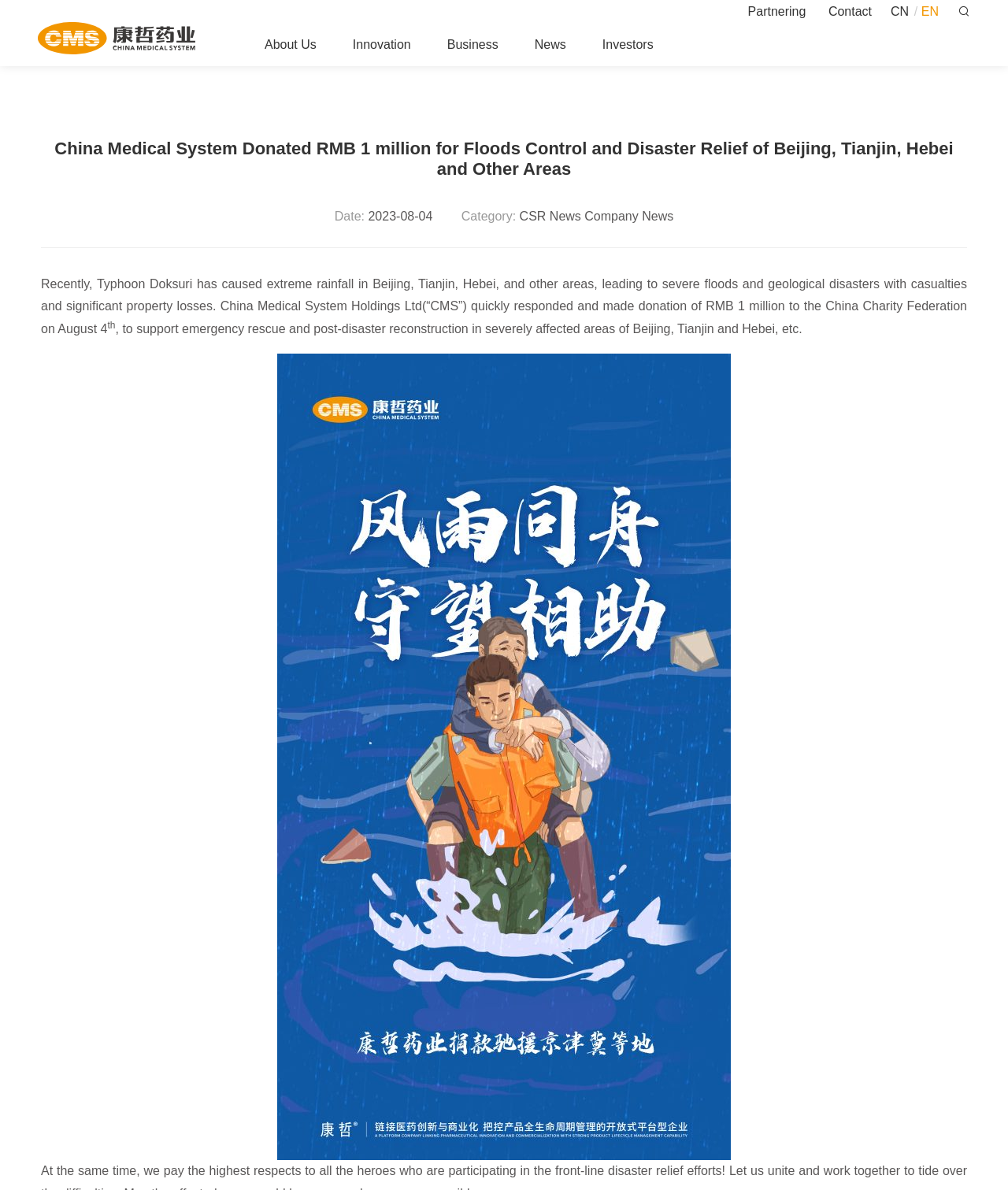What is the cause of the floods and geological disasters?
Please give a well-detailed answer to the question.

According to the webpage, the floods and geological disasters were caused by Typhoon Doksuri, which brought extreme rainfall to Beijing, Tianjin, Hebei, and other areas.